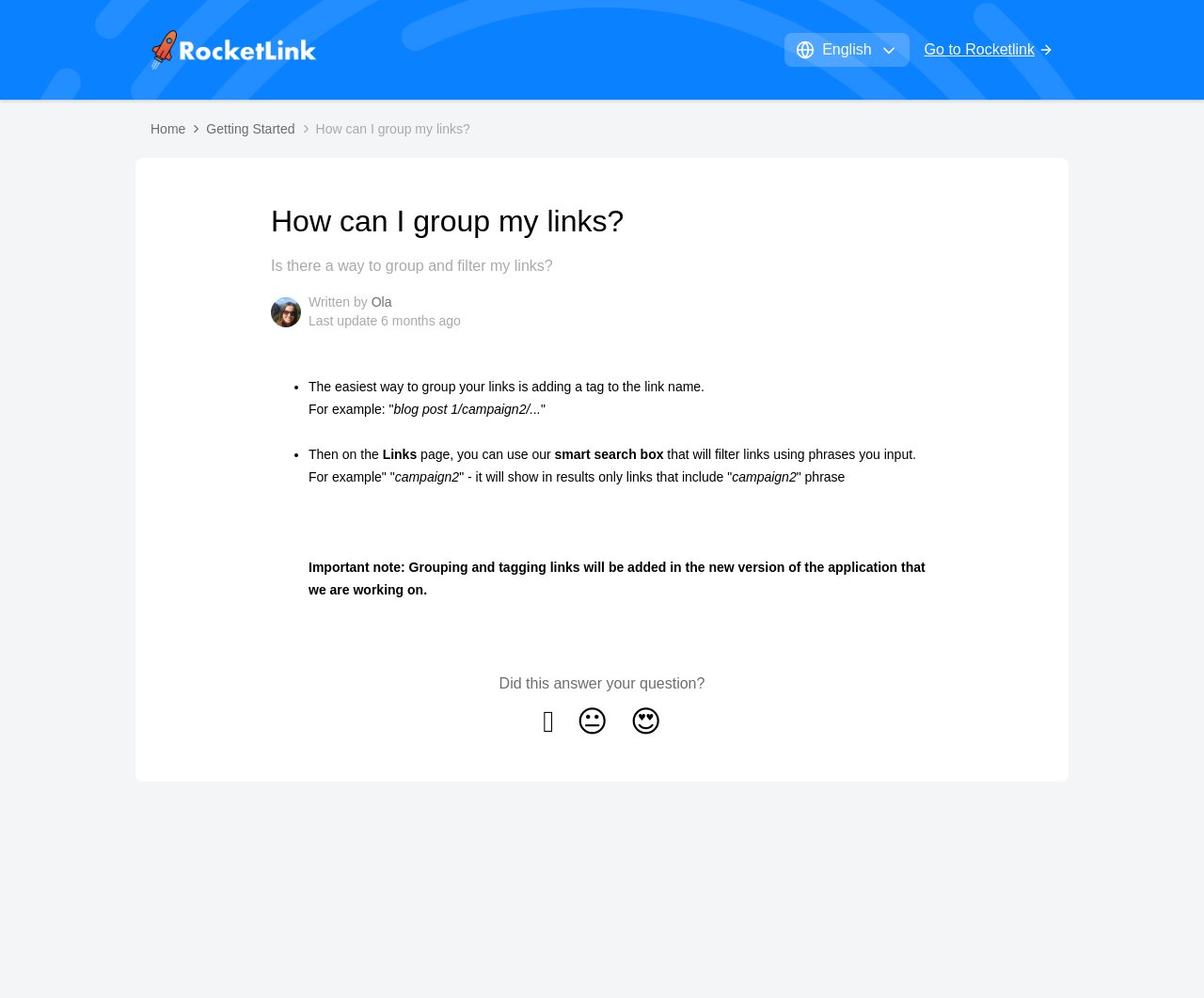Present a detailed account of what is displayed on the webpage.

The webpage is a help center article titled "How can I group my links?" with a Rocketlink logo at the top left corner. Below the logo, there is a navigation menu with links to "Home", "Getting Started", and the current page "How can I group my links?".

The main content of the article is an explanation of how to group and filter links. The article starts with a heading "How can I group my links?" followed by a brief question "Is there a way to group and filter my links?" and an image of a person named Ola. 

The article then provides a step-by-step guide on how to group links by adding tags to the link name, with examples and explanations. The text is divided into sections with bullet points, making it easy to read and understand.

At the bottom of the article, there is a section with a question "Did this answer your question?" followed by three emoticon buttons: 🙁, 😐, and 😍.

On the top right corner of the page, there are three flags, likely representing language options, with "English" written next to them. There is also a "Go to Rocketlink" link at the top right corner.